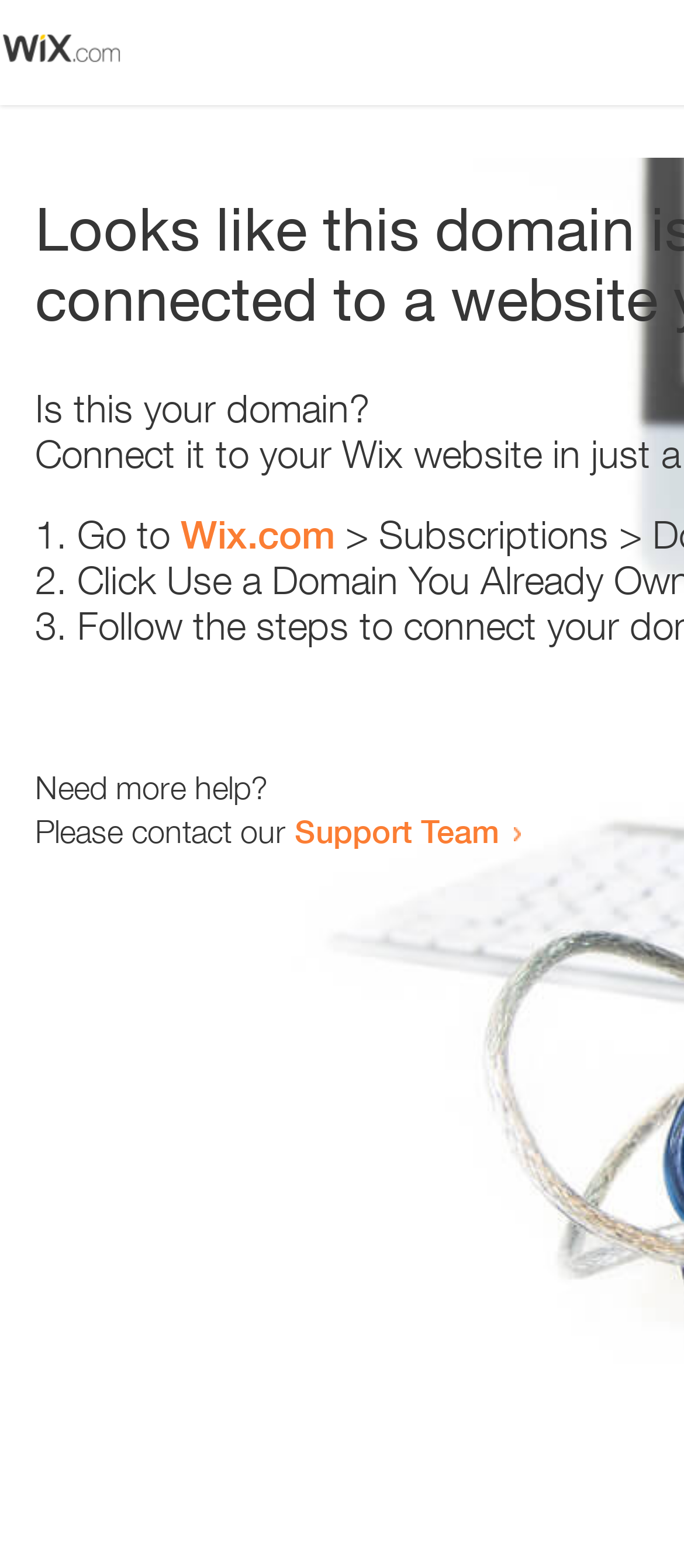Answer briefly with one word or phrase:
What is the purpose of the webpage?

Domain verification